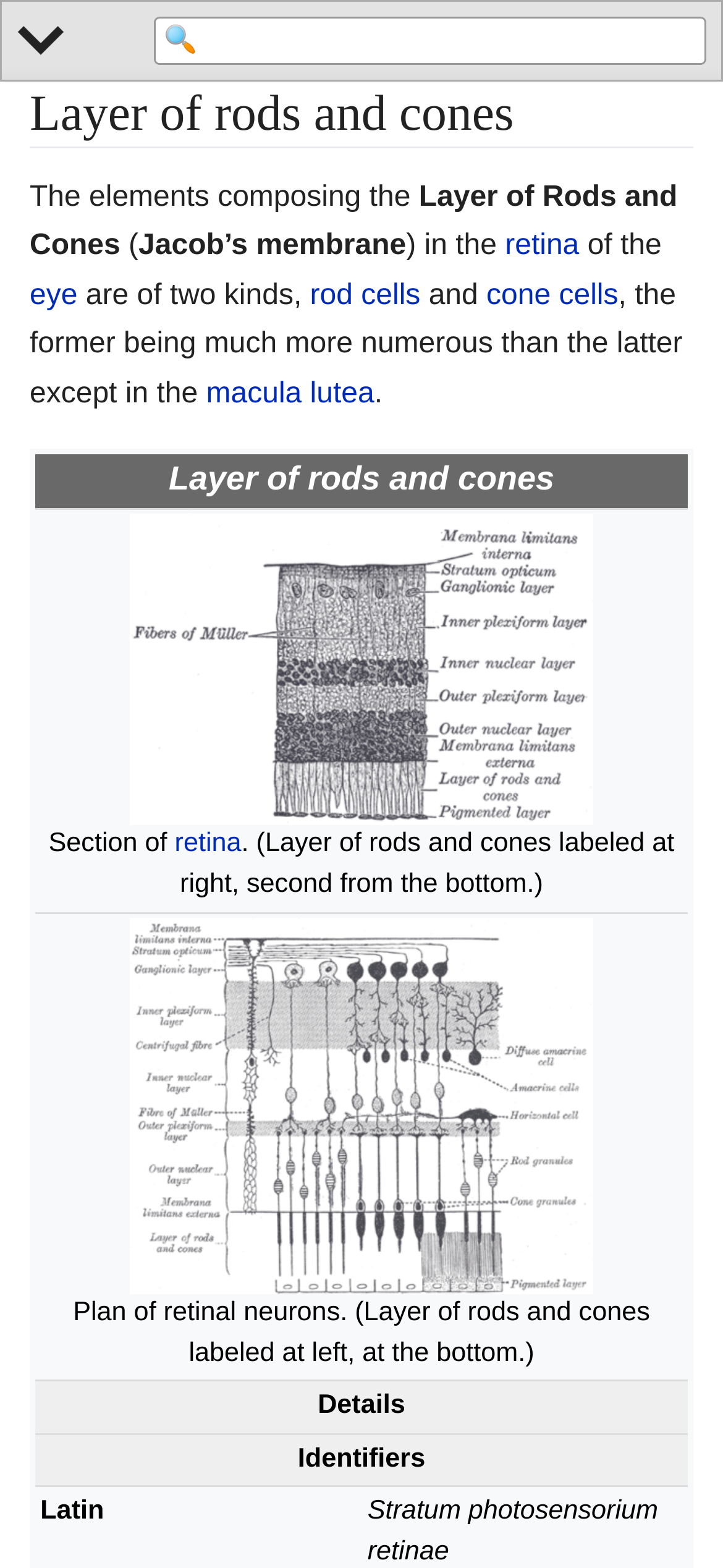Identify the first-level heading on the webpage and generate its text content.

Layer of rods and cones